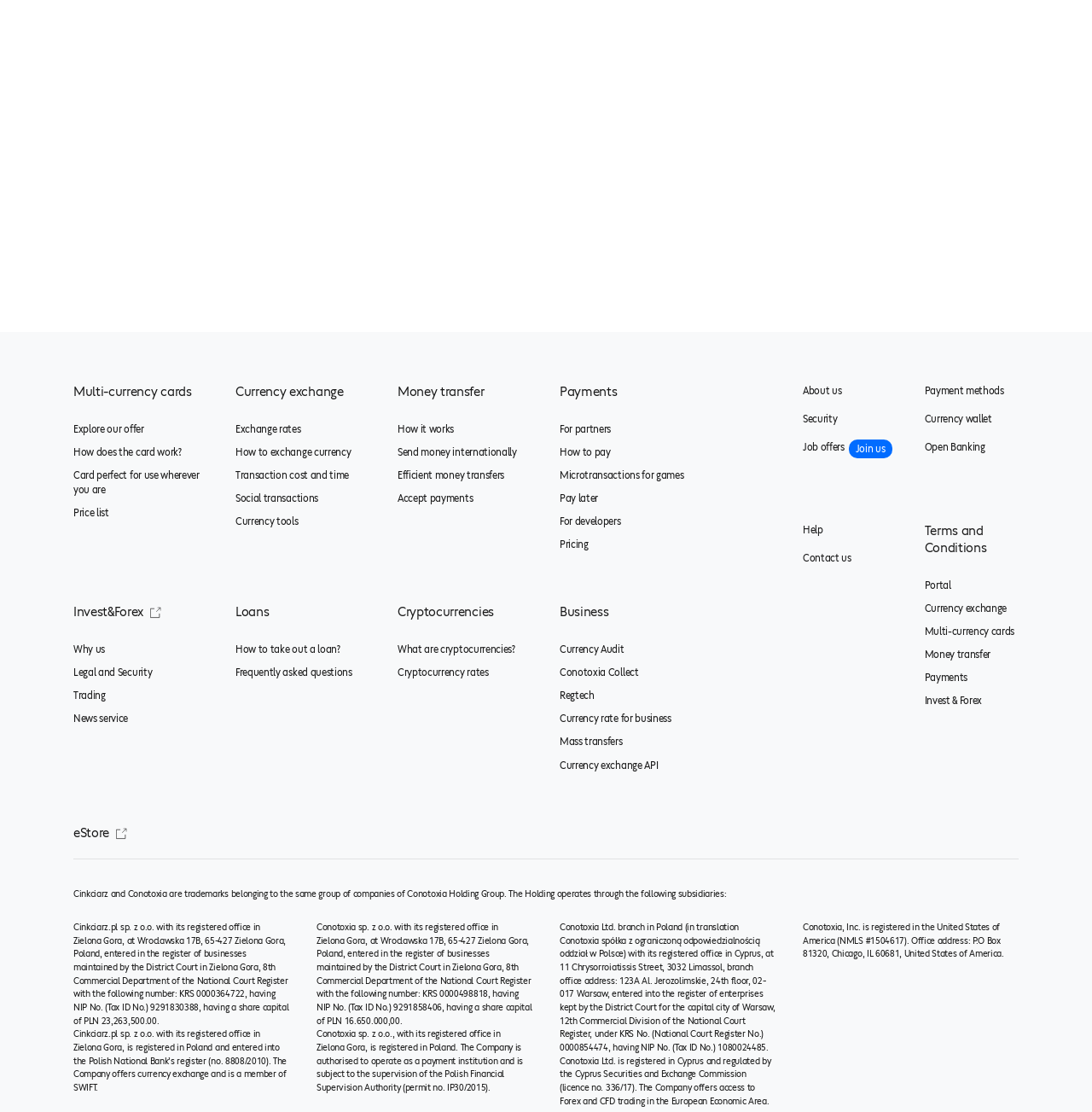Please determine the bounding box coordinates for the UI element described as: "Transaction cost and time".

[0.216, 0.417, 0.339, 0.437]